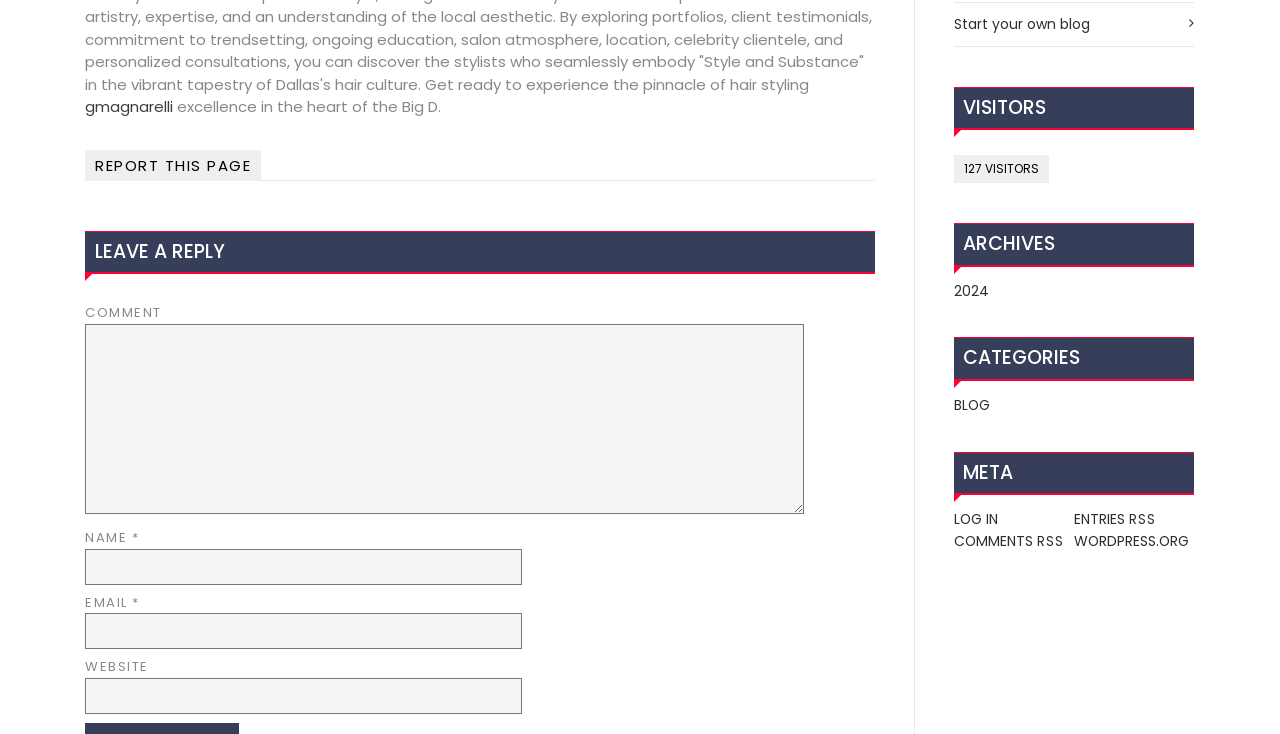What is the category 'ARCHIVES' for?
Relying on the image, give a concise answer in one word or a brief phrase.

blog archives